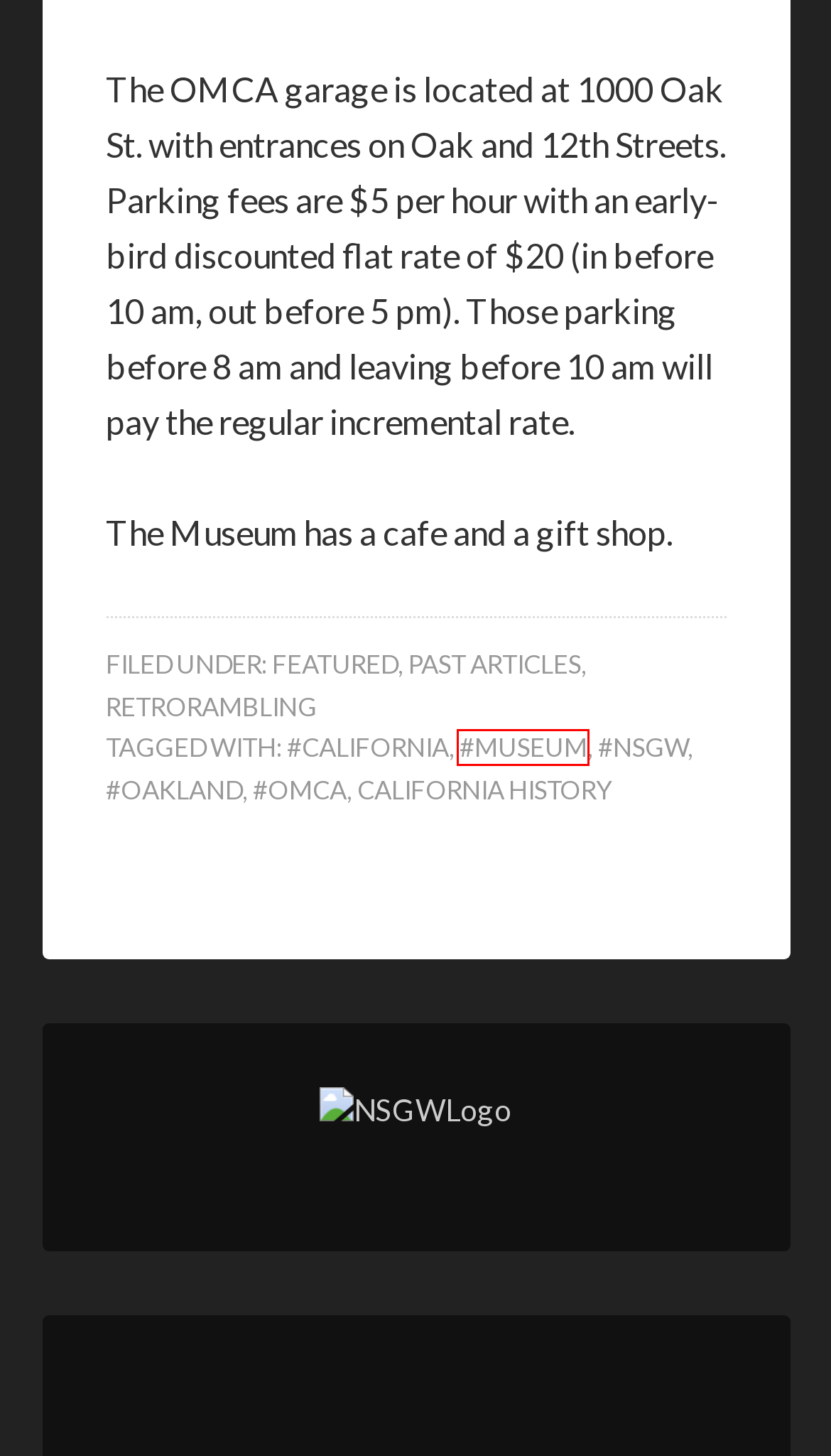Assess the screenshot of a webpage with a red bounding box and determine which webpage description most accurately matches the new page after clicking the element within the red box. Here are the options:
A. #California - Retro Ramblings
B. California History - Retro Ramblings
C. #Museum - Retro Ramblings
D. #OMCA - Retro Ramblings
E. Past Articles - Retro Ramblings
F. #Oakland - Retro Ramblings
G. RetroRambling - Retro Ramblings
H. #nsgw - Retro Ramblings

C